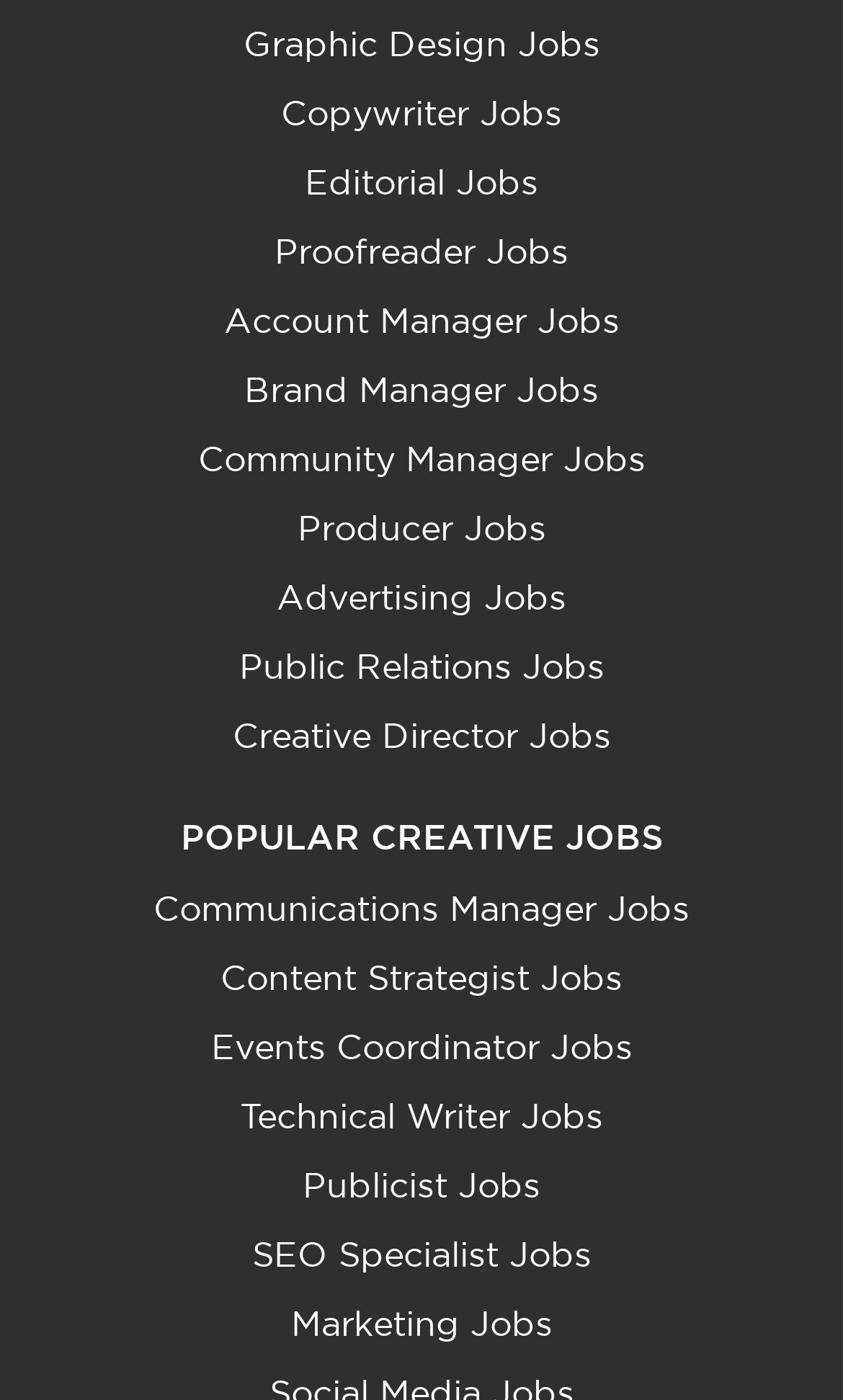Please locate the bounding box coordinates of the region I need to click to follow this instruction: "Explore Public Relations Jobs".

[0.283, 0.46, 0.717, 0.491]